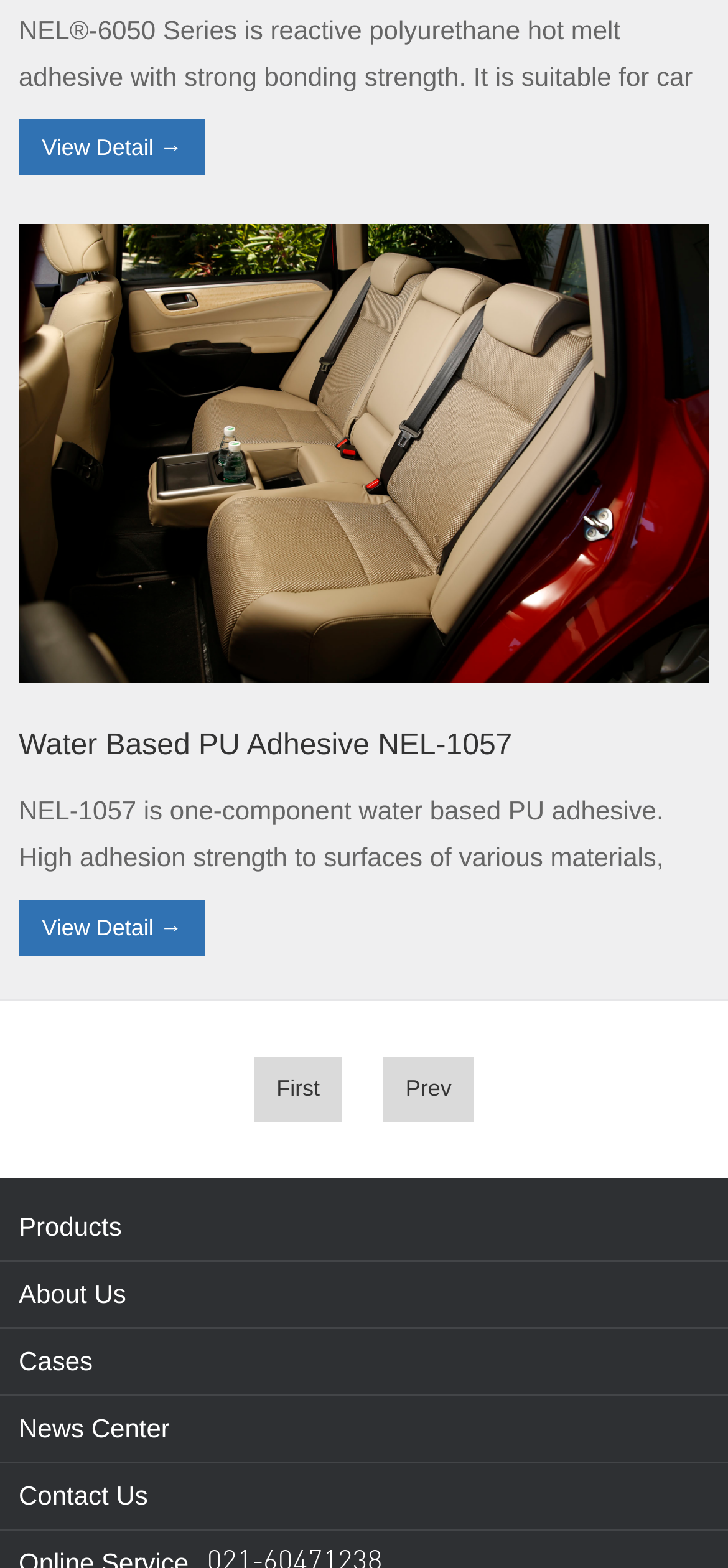Can you find the bounding box coordinates of the area I should click to execute the following instruction: "View products"?

[0.026, 0.761, 0.974, 0.803]